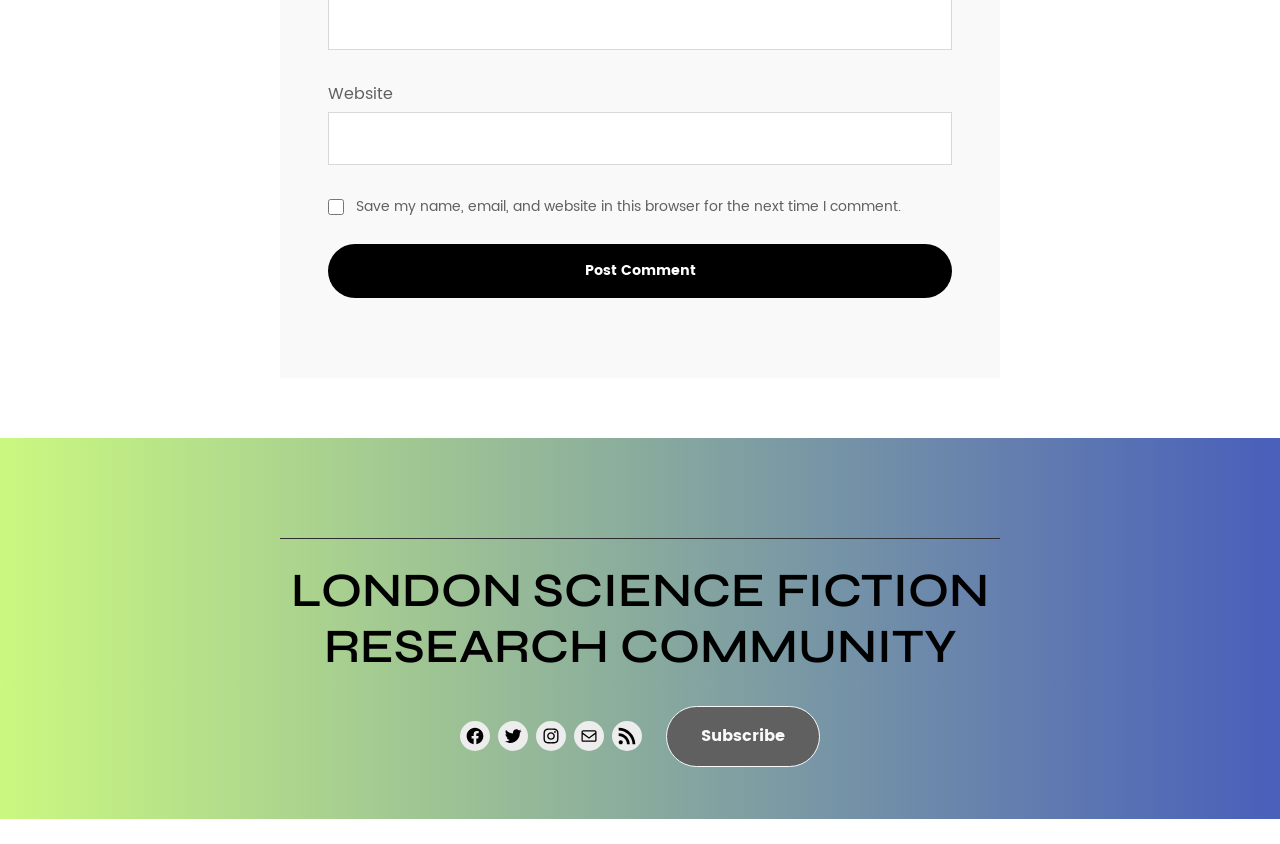Locate the bounding box coordinates of the clickable area to execute the instruction: "Enter website". Provide the coordinates as four float numbers between 0 and 1, represented as [left, top, right, bottom].

[0.256, 0.132, 0.744, 0.195]